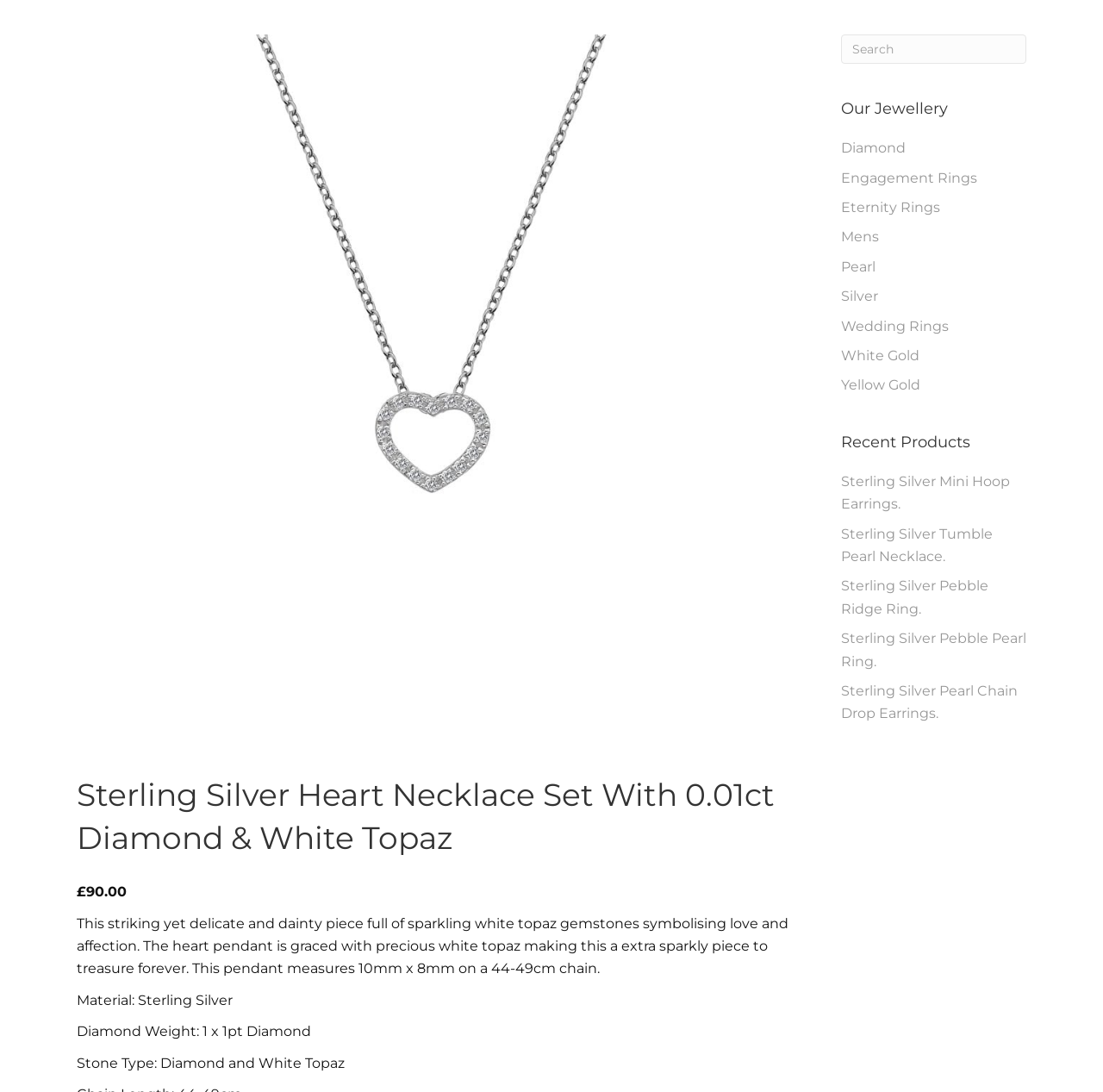Generate the title text from the webpage.

Sterling Silver Heart Necklace Set With 0.01ct Diamond & White Topaz